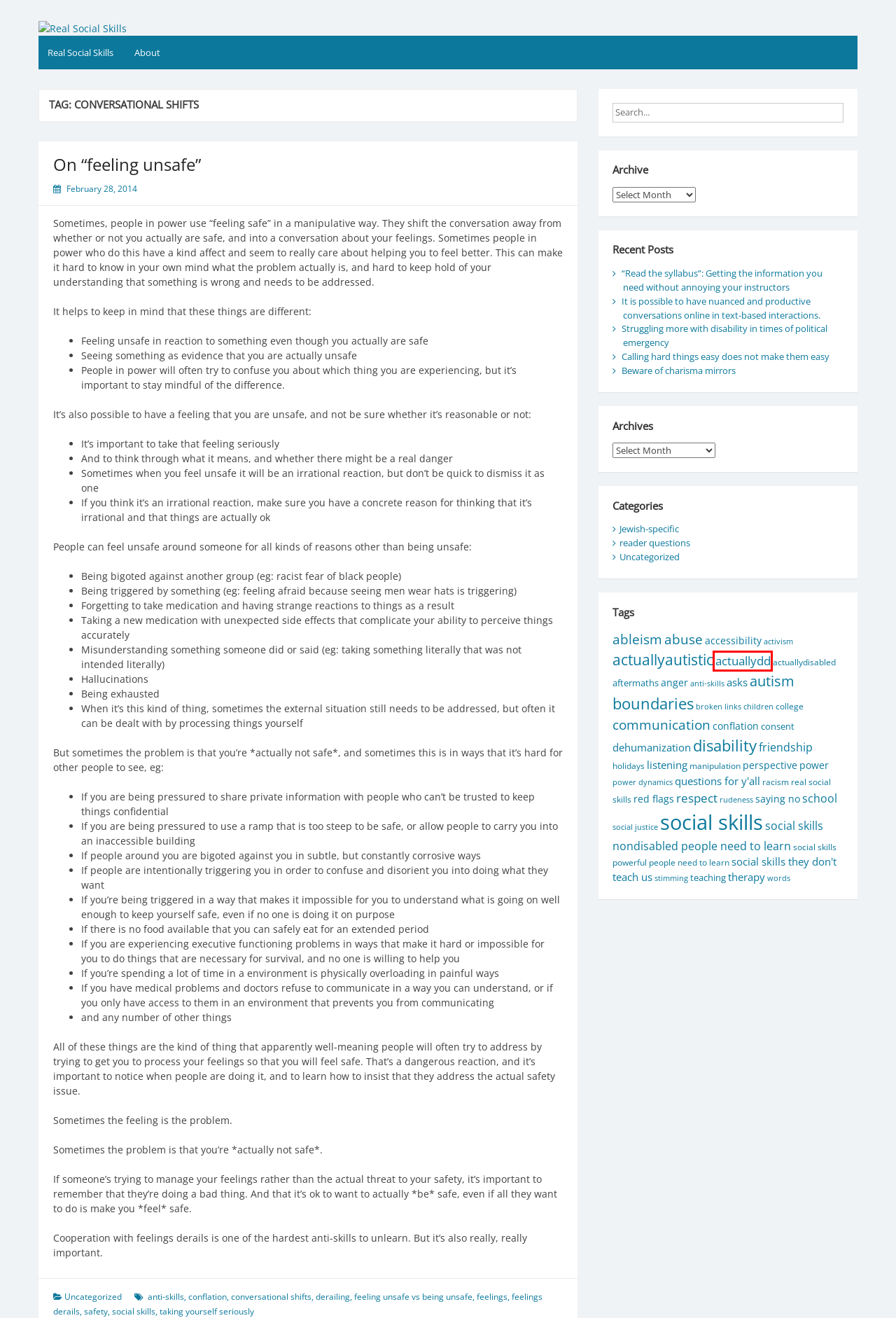You have a screenshot of a webpage with a red bounding box around an element. Identify the webpage description that best fits the new page that appears after clicking the selected element in the red bounding box. Here are the candidates:
A. actuallydd – Real Social Skills
B. respect – Real Social Skills
C. Calling hard things easy does not make them easy – Real Social Skills
D. perspective – Real Social Skills
E. Uncategorized – Real Social Skills
F. manipulation – Real Social Skills
G. social skills they don’t teach us – Real Social Skills
H. reader questions – Real Social Skills

A